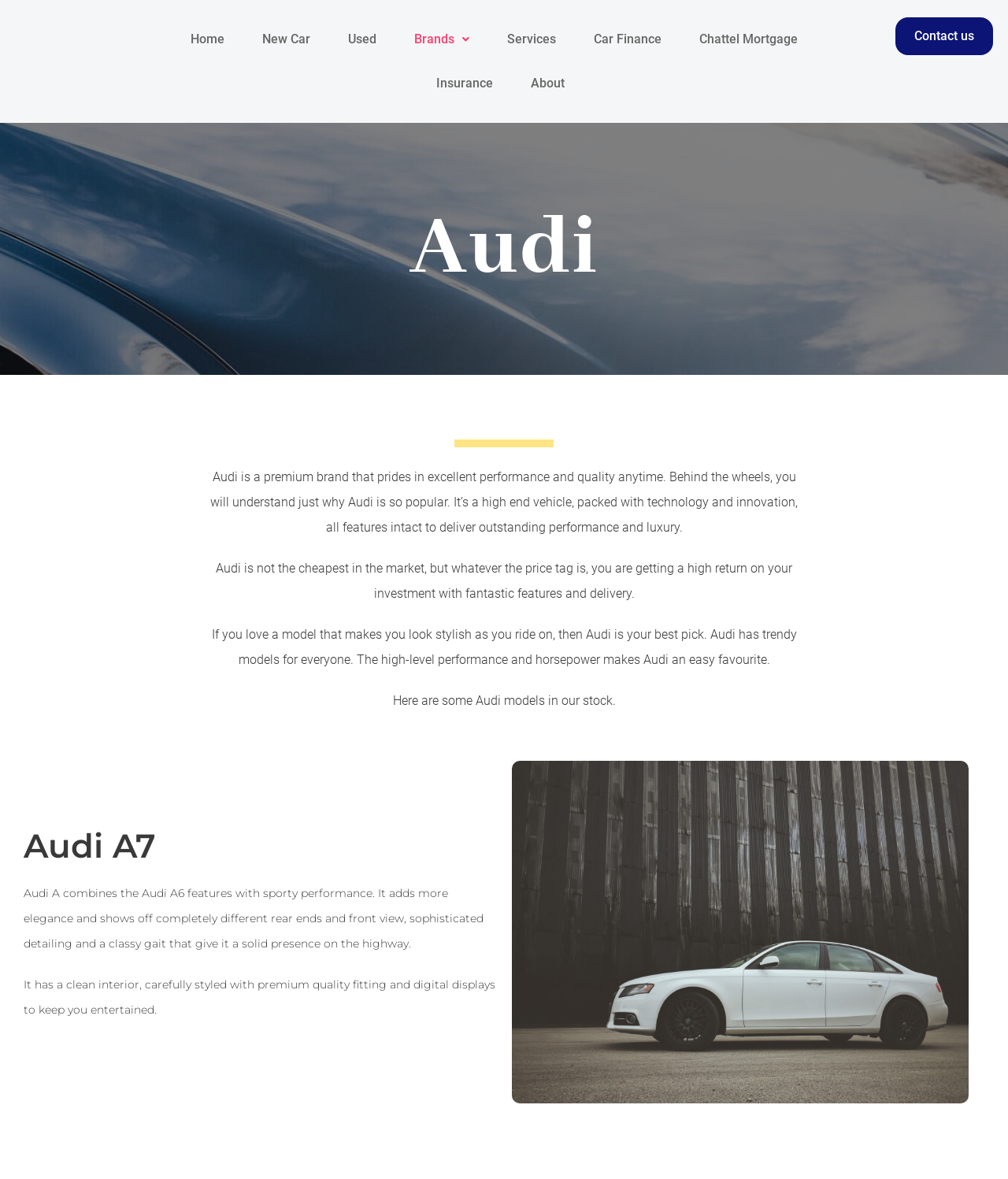Please identify the bounding box coordinates of the area that needs to be clicked to fulfill the following instruction: "View the 'b8-a4-2-0_t20_6wOaZO' image."

[0.508, 0.645, 0.961, 0.936]